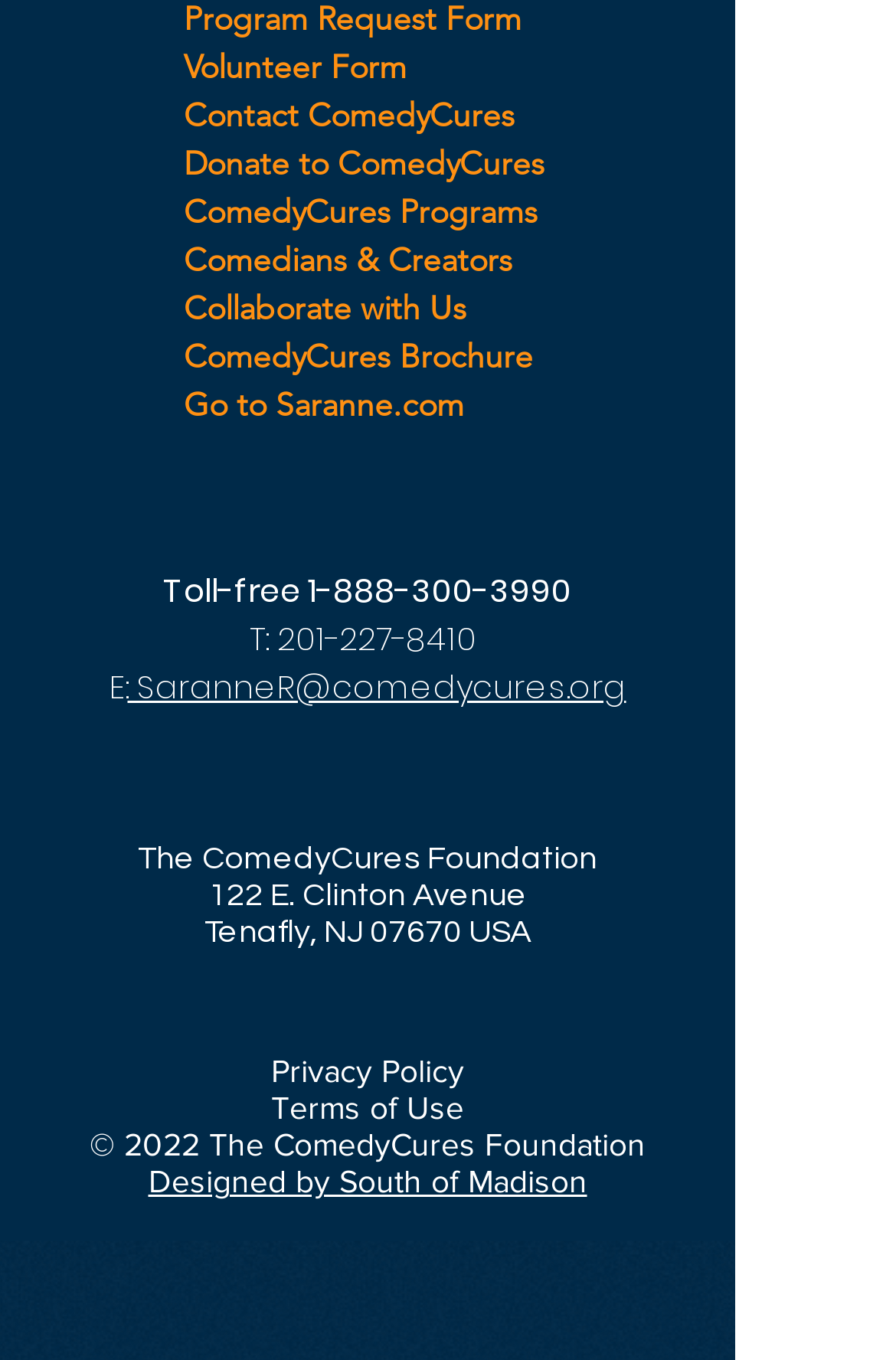Identify the bounding box coordinates of the clickable section necessary to follow the following instruction: "Donate to ComedyCures". The coordinates should be presented as four float numbers from 0 to 1, i.e., [left, top, right, bottom].

[0.205, 0.107, 0.608, 0.134]